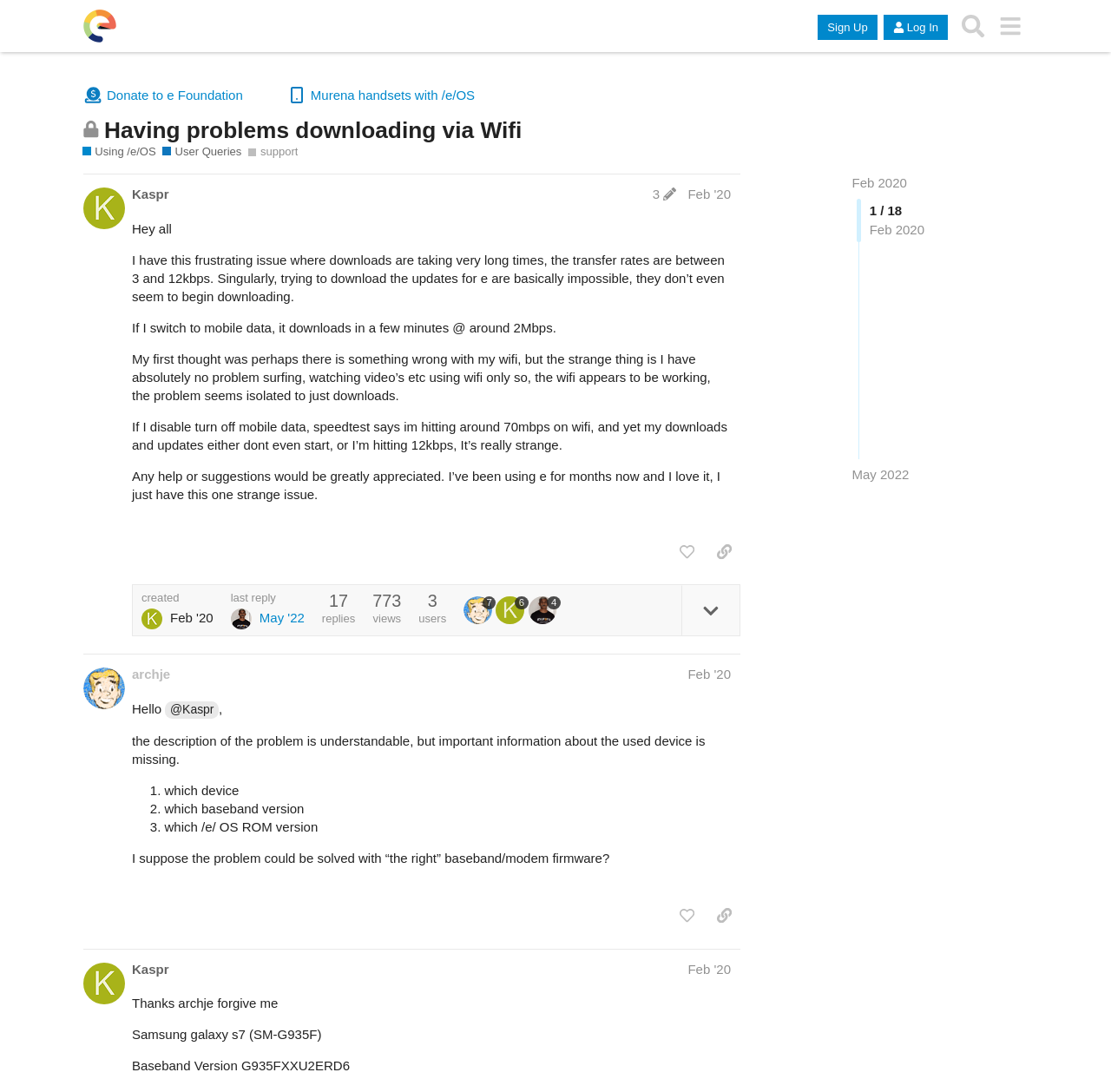Examine the image carefully and respond to the question with a detailed answer: 
How many replies are there in this discussion?

The number of replies in this discussion is 773 as indicated by the text 'replies' and the number '773' next to it.